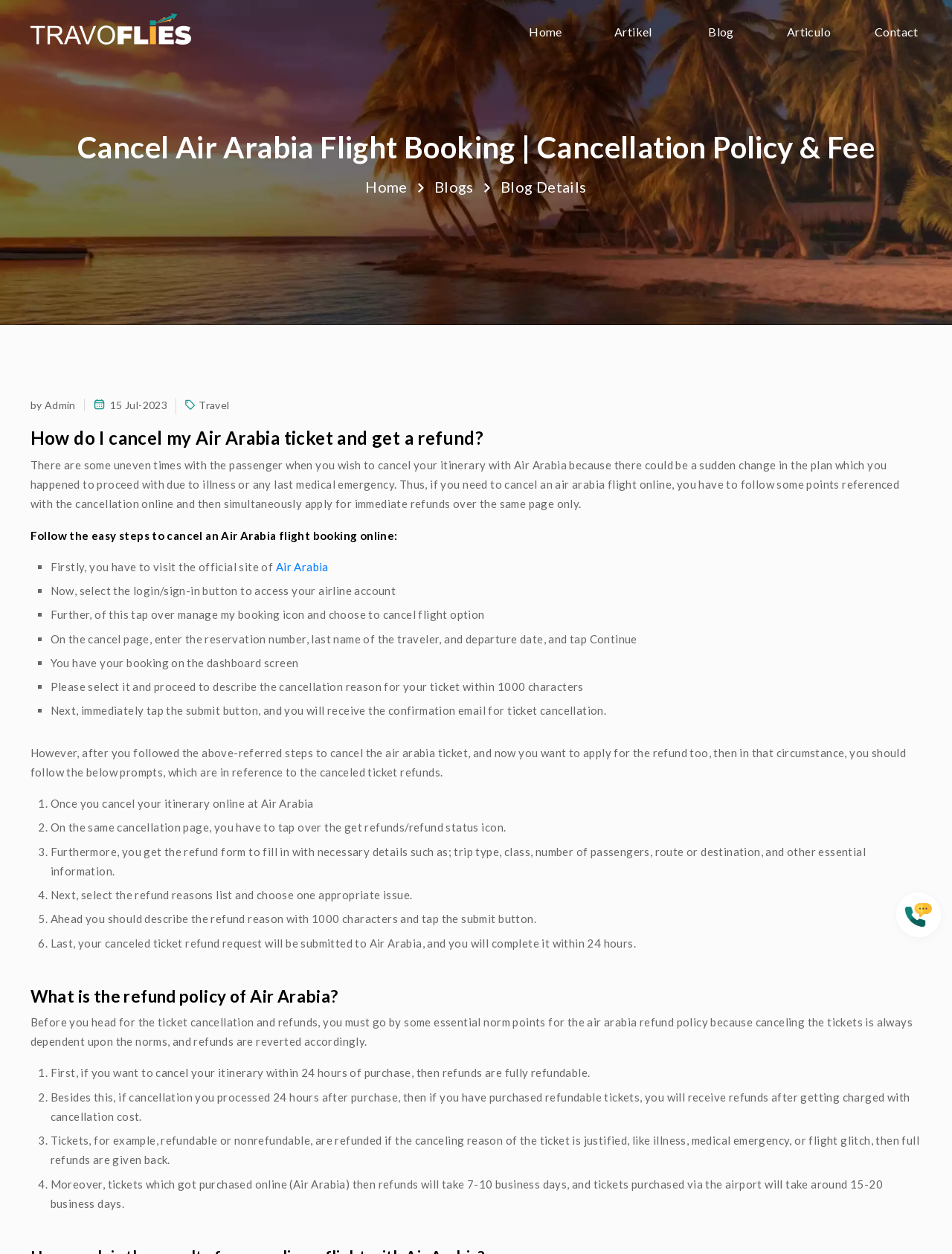Please identify the bounding box coordinates of the element that needs to be clicked to perform the following instruction: "Call the phone number".

[0.941, 0.712, 1.0, 0.759]